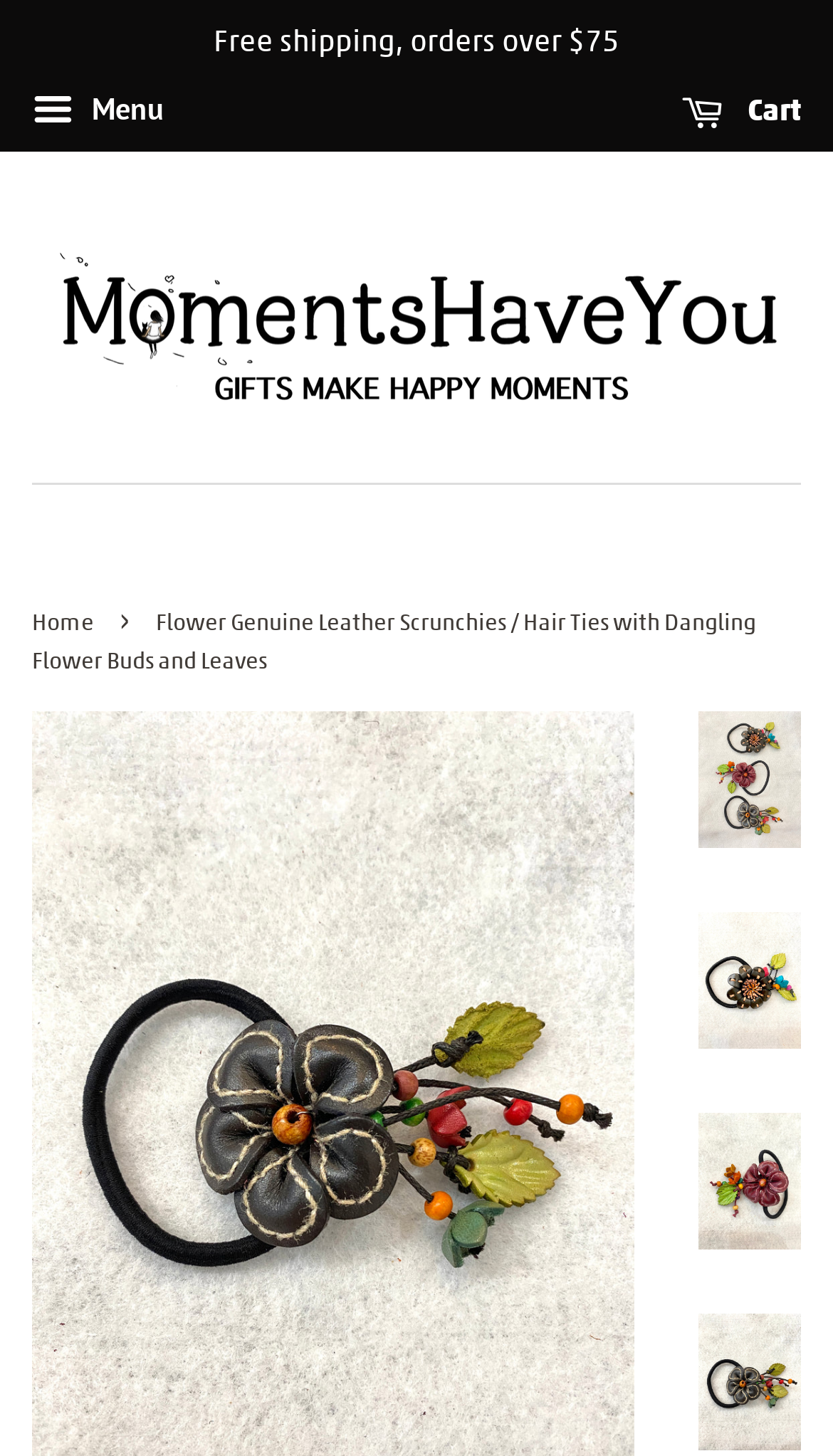Using the information in the image, give a detailed answer to the following question: What is the condition for free shipping?

By reading the static text element at the top of the webpage, I found the condition for free shipping, which is 'orders over $75'.